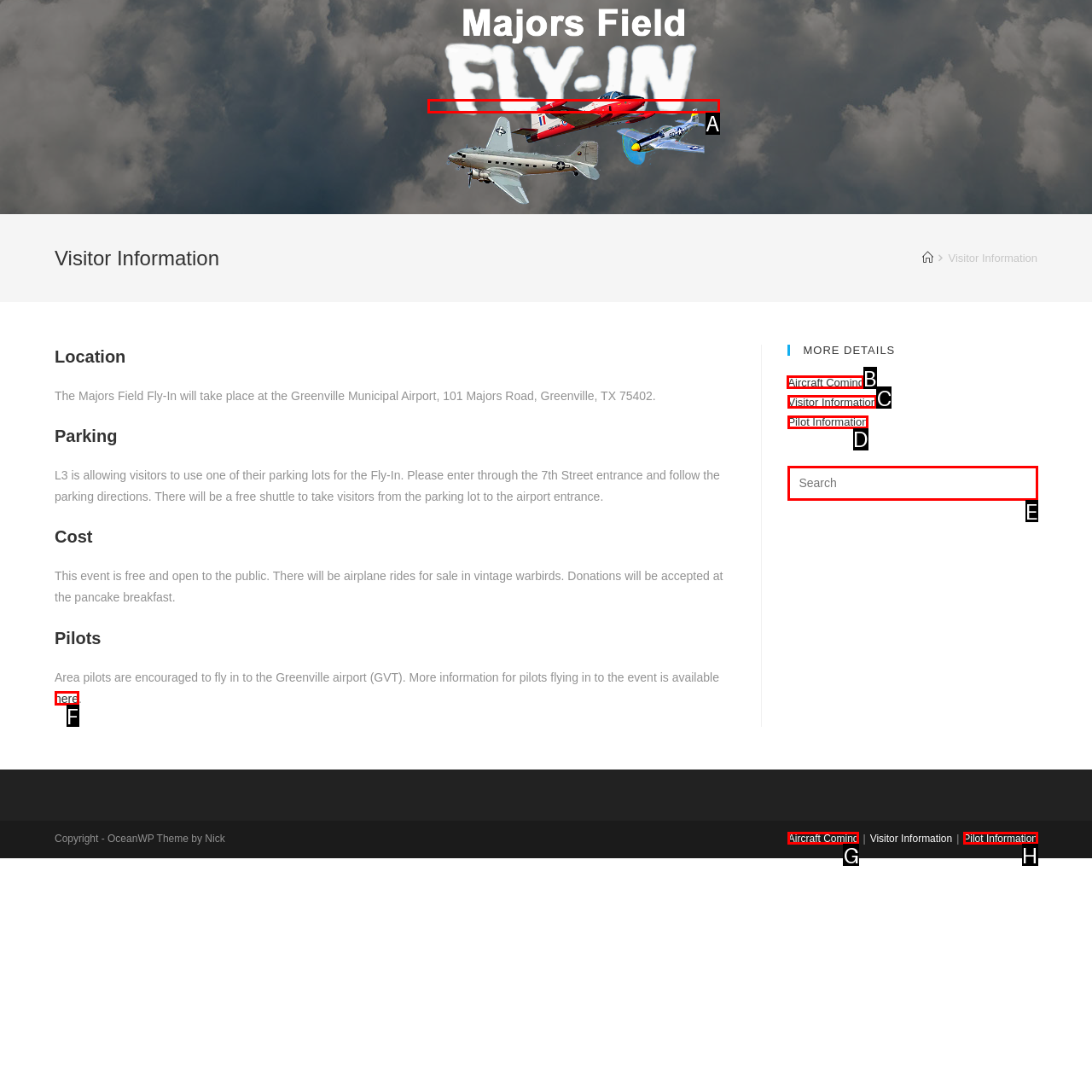Tell me which one HTML element I should click to complete the following instruction: View 'Aircraft Coming' details
Answer with the option's letter from the given choices directly.

B